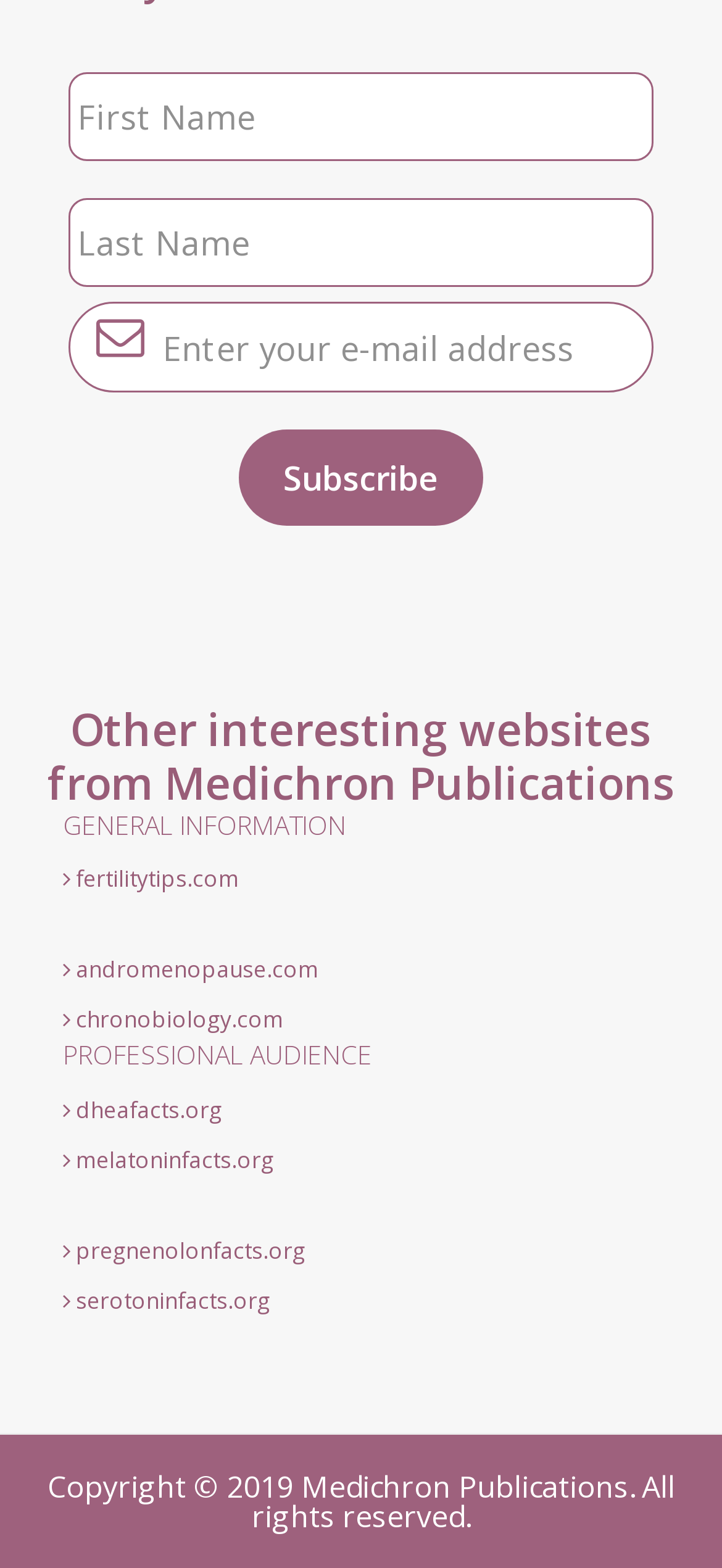Answer with a single word or phrase: 
How many textboxes are available at the top of the page?

Three